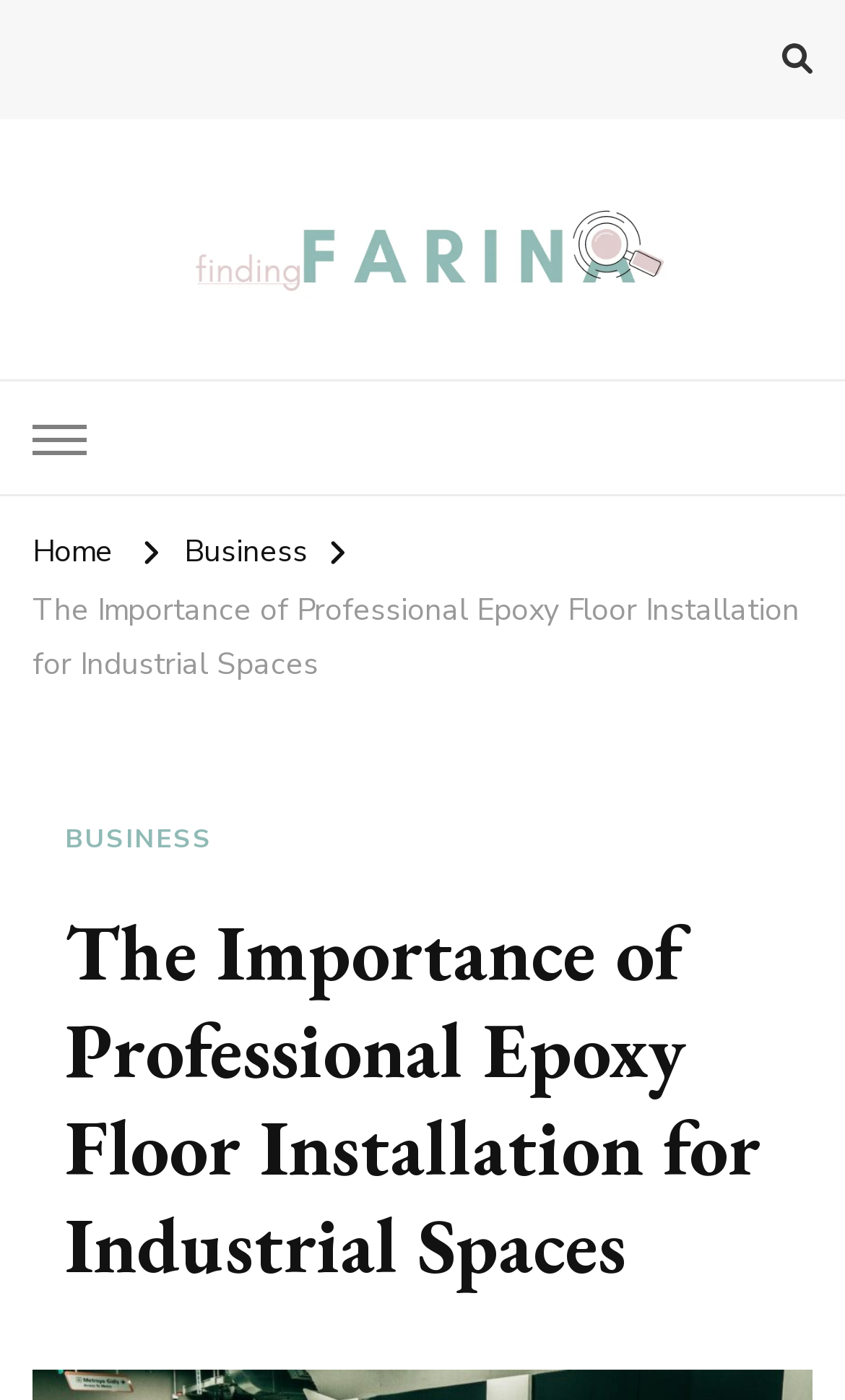Refer to the element description alt="Finding Farina" and identify the corresponding bounding box in the screenshot. Format the coordinates as (top-left x, top-left y, bottom-right x, bottom-right y) with values in the range of 0 to 1.

[0.038, 0.132, 0.962, 0.225]